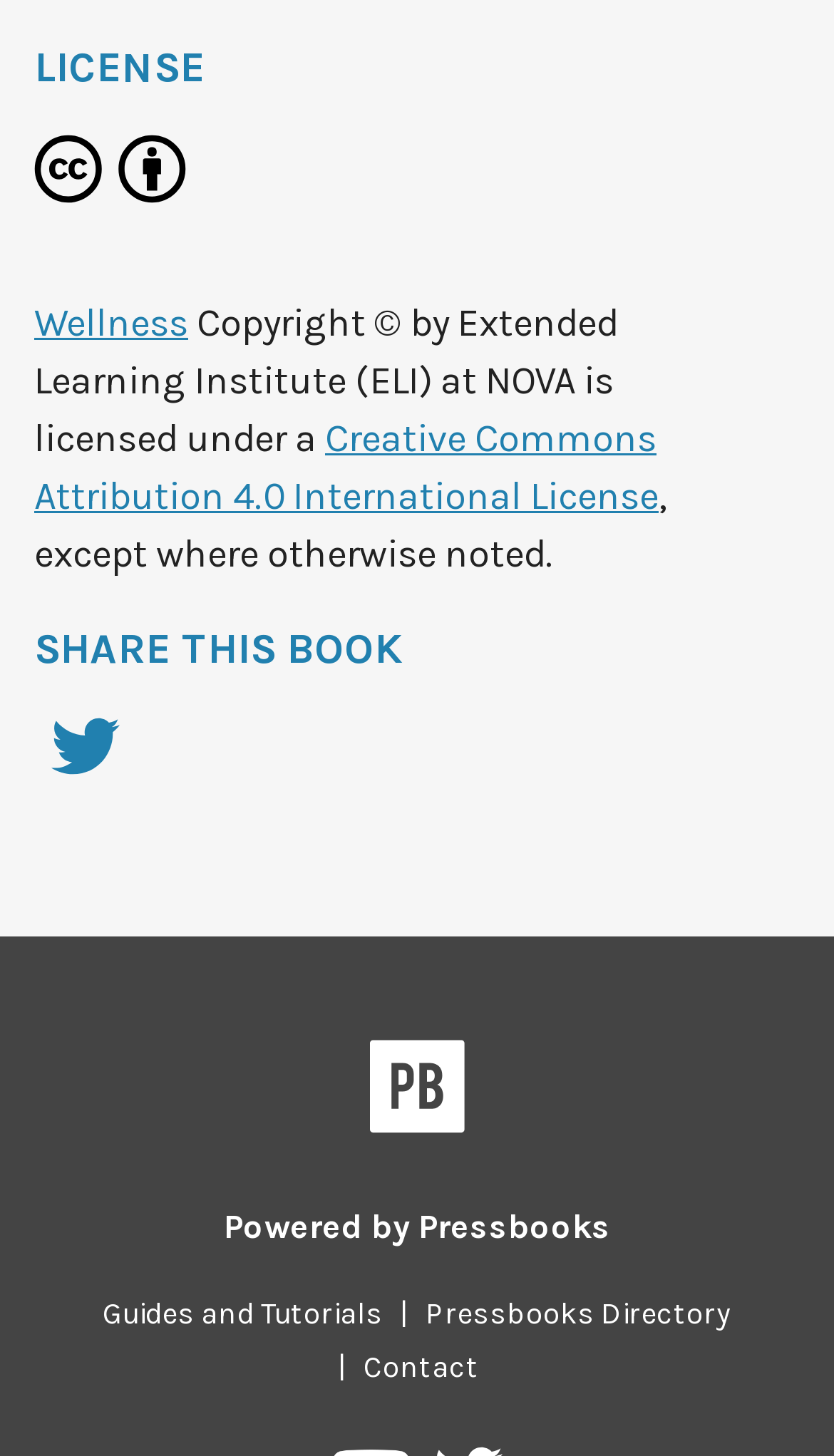Please determine the bounding box coordinates of the element's region to click in order to carry out the following instruction: "Share on Twitter". The coordinates should be four float numbers between 0 and 1, i.e., [left, top, right, bottom].

[0.041, 0.492, 0.164, 0.549]